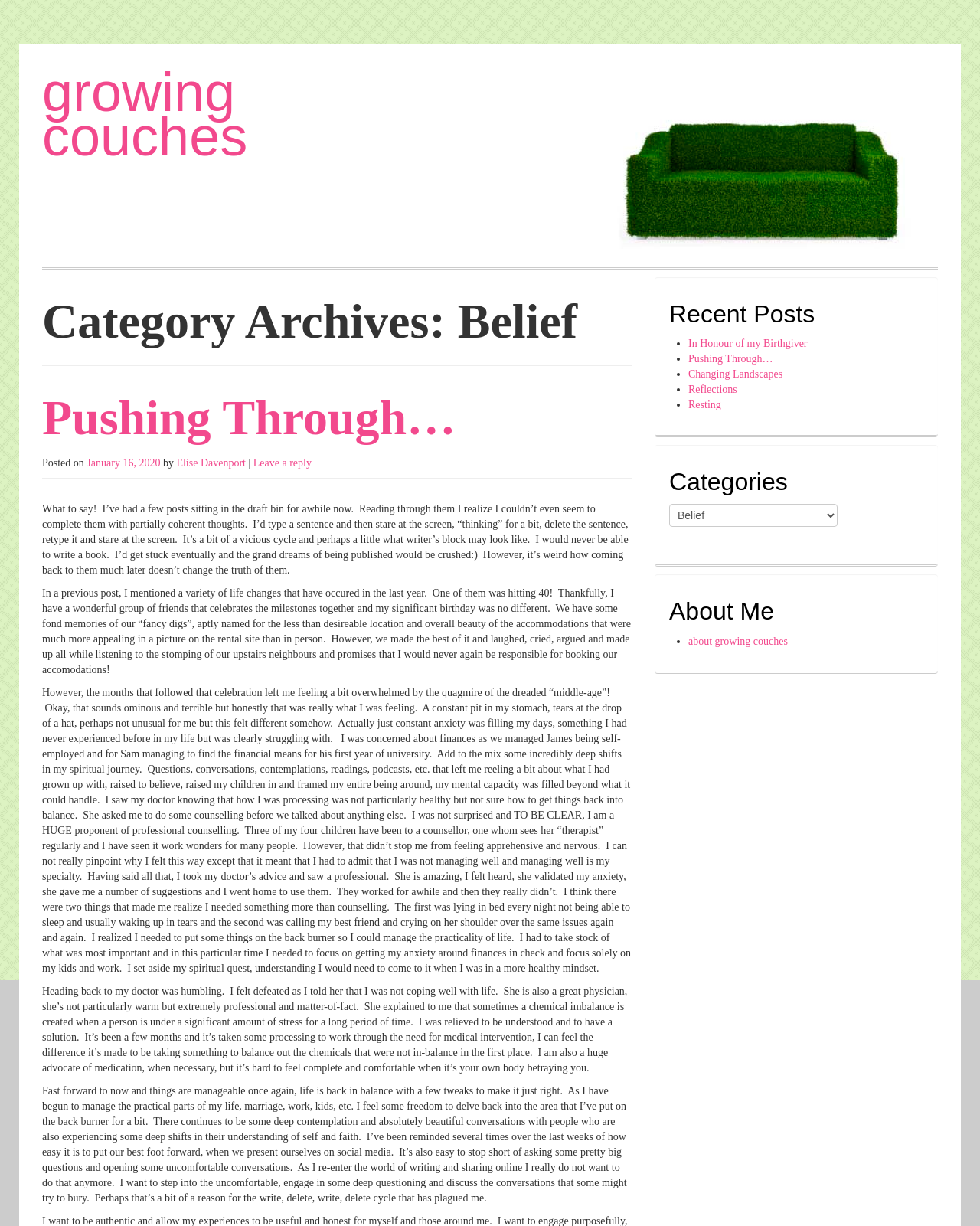What is the purpose of the link 'Leave a reply'?
Can you offer a detailed and complete answer to this question?

The purpose of the link 'Leave a reply' can be determined by its context and position in the post, which suggests that it is intended for readers to leave a comment or reply to the post.